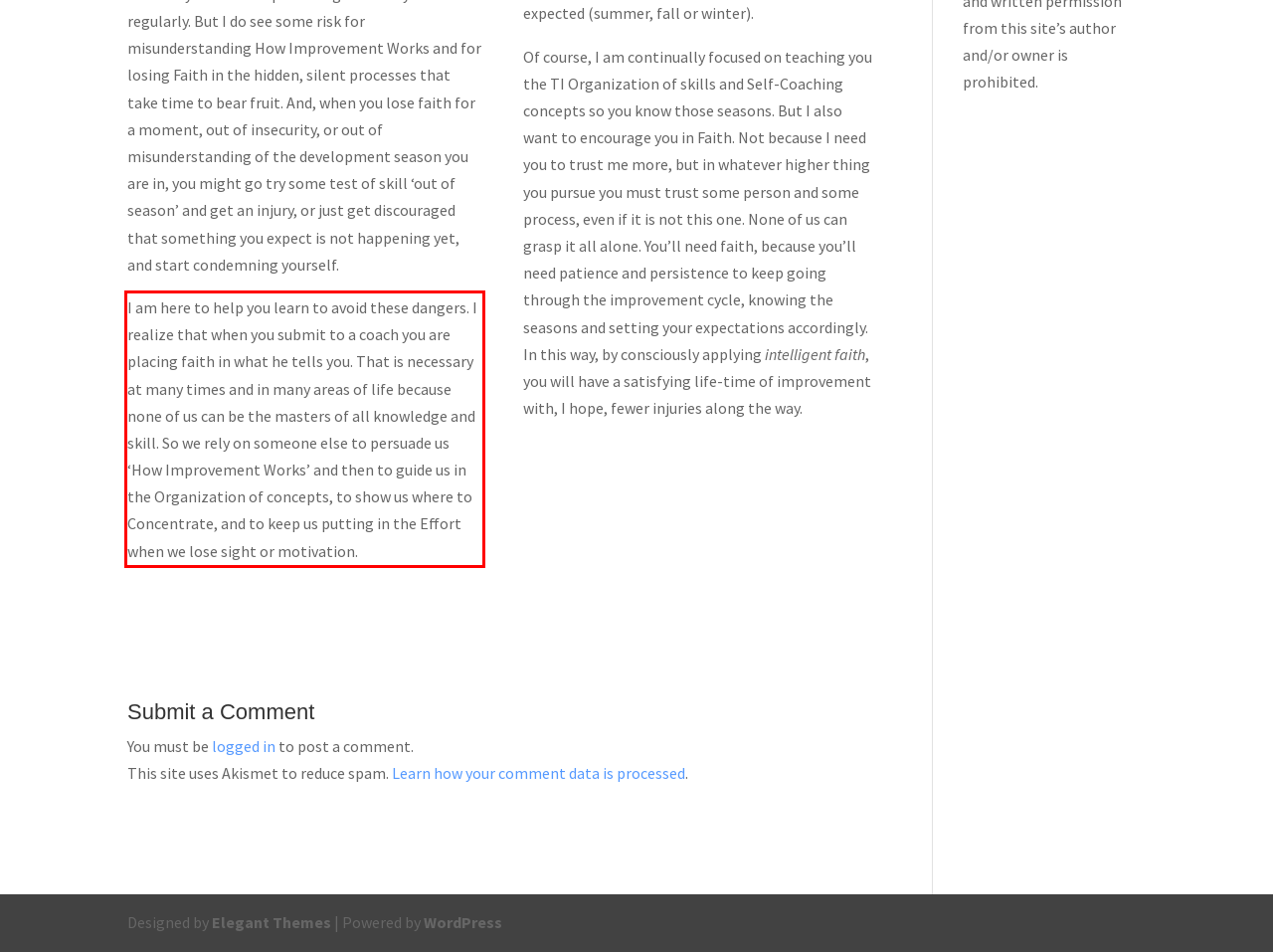Given a webpage screenshot, locate the red bounding box and extract the text content found inside it.

I am here to help you learn to avoid these dangers. I realize that when you submit to a coach you are placing faith in what he tells you. That is necessary at many times and in many areas of life because none of us can be the masters of all knowledge and skill. So we rely on someone else to persuade us ‘How Improvement Works’ and then to guide us in the Organization of concepts, to show us where to Concentrate, and to keep us putting in the Effort when we lose sight or motivation.